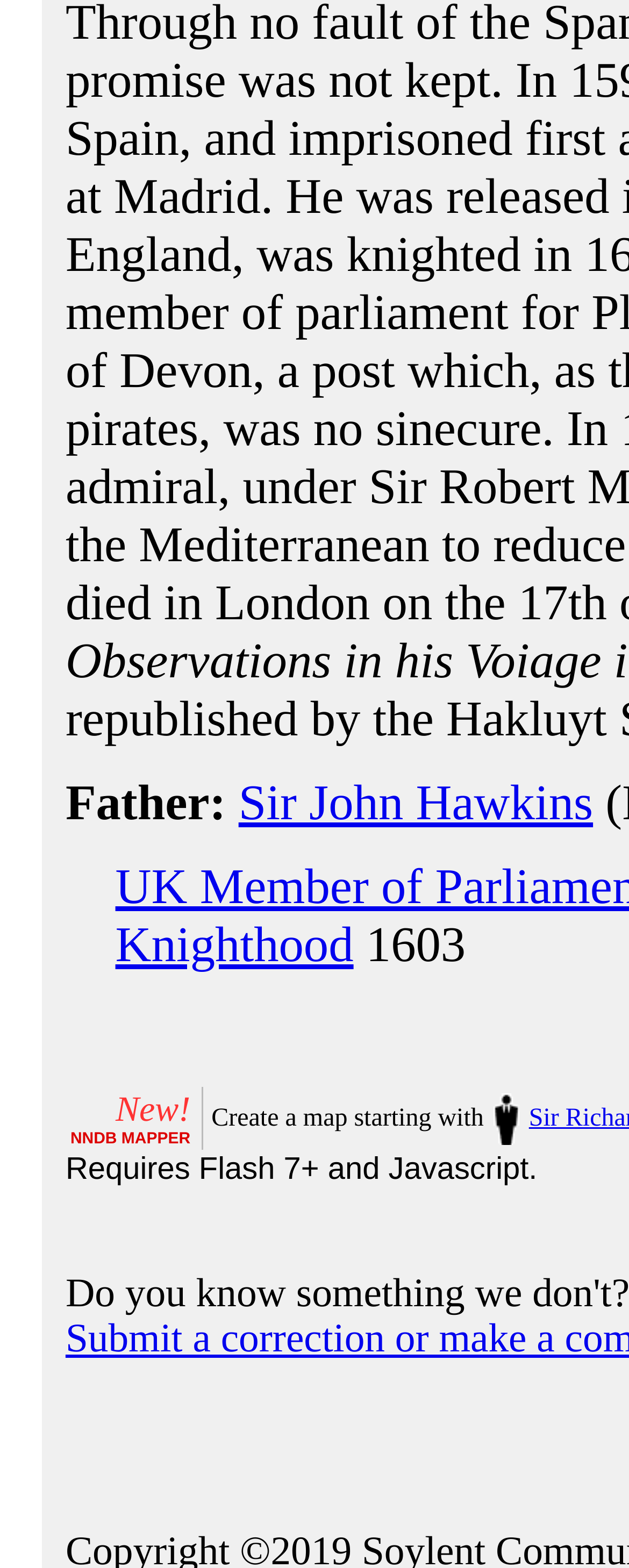Answer the question below with a single word or a brief phrase: 
What is the relationship between Sir John Hawkins and his father?

Not mentioned